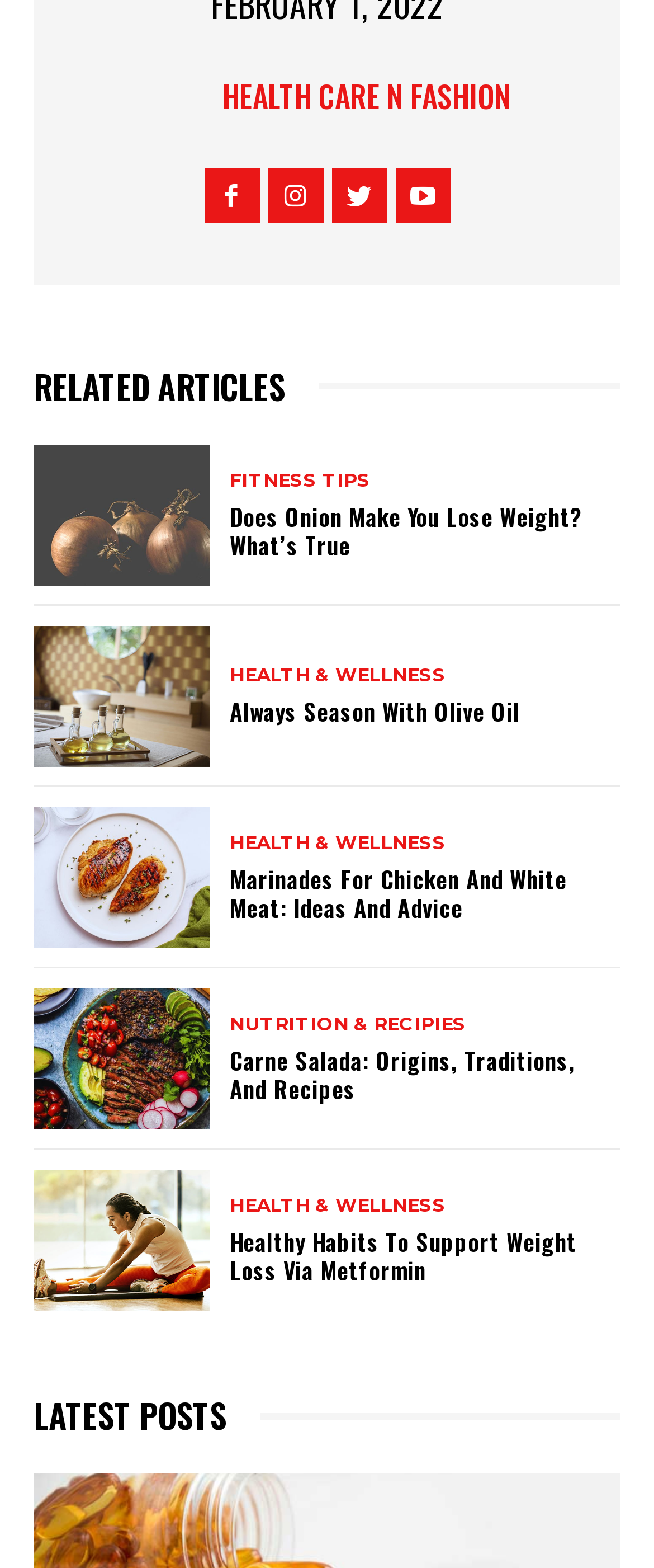Identify the coordinates of the bounding box for the element that must be clicked to accomplish the instruction: "Click on 'Health Care N Fashion'".

[0.212, 0.04, 0.34, 0.083]